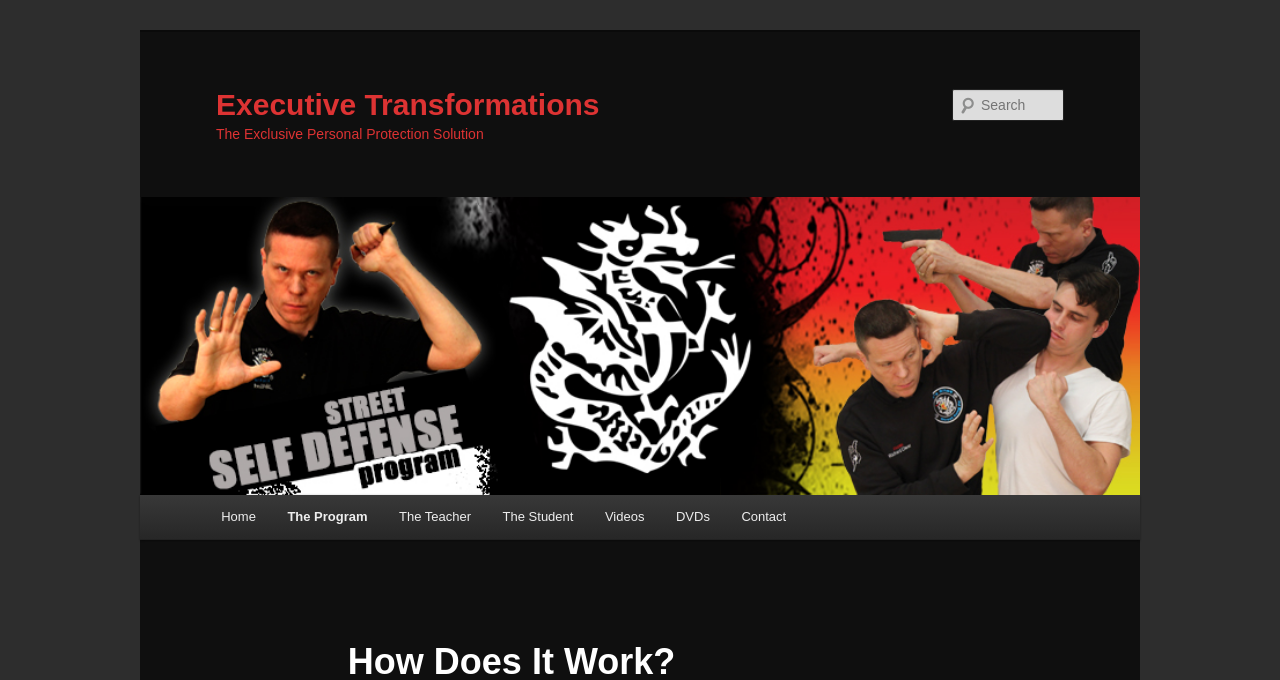What is the name of the program?
Observe the image and answer the question with a one-word or short phrase response.

Executive Transformations